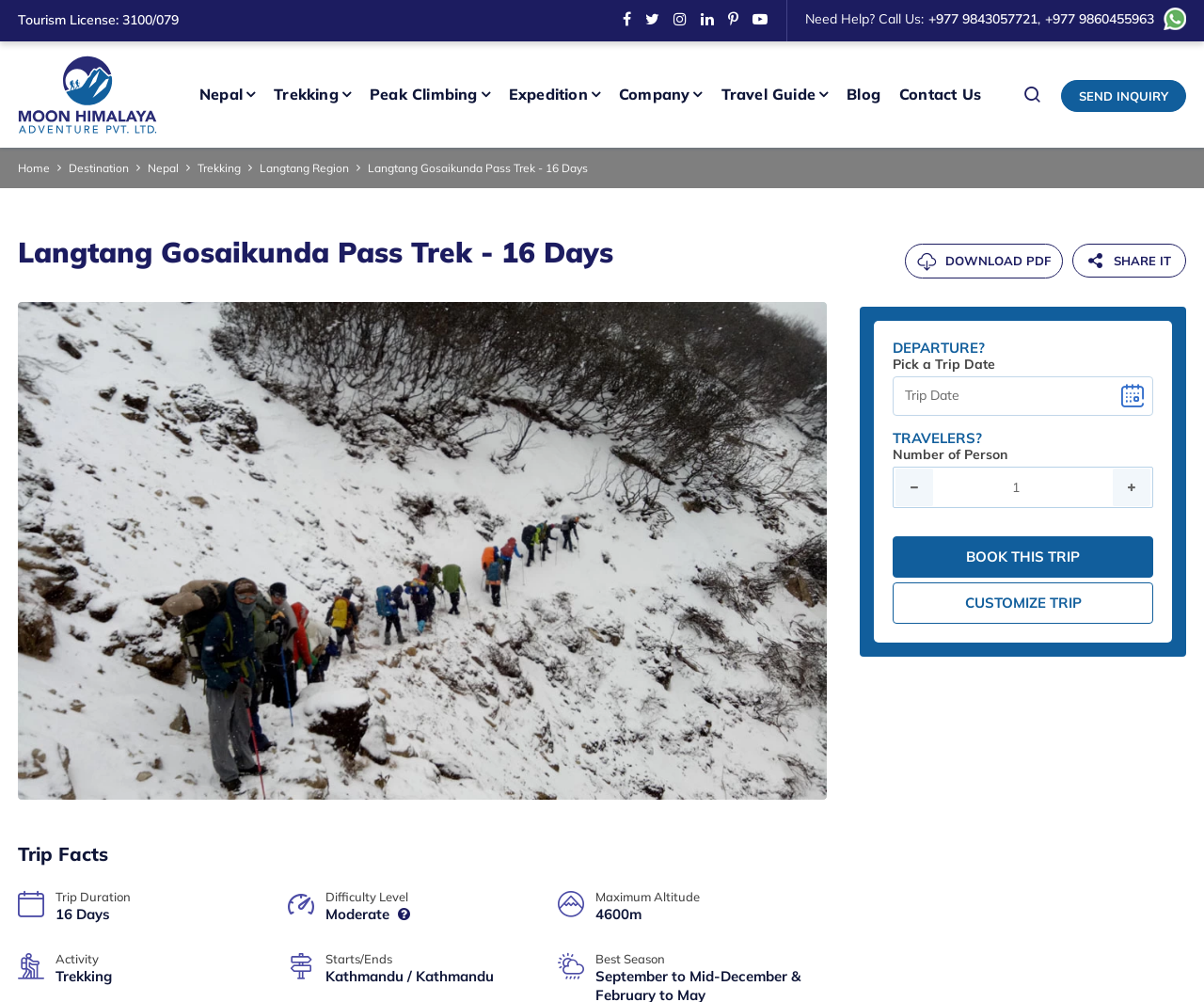Could you determine the bounding box coordinates of the clickable element to complete the instruction: "Leave a comment"? Provide the coordinates as four float numbers between 0 and 1, i.e., [left, top, right, bottom].

None